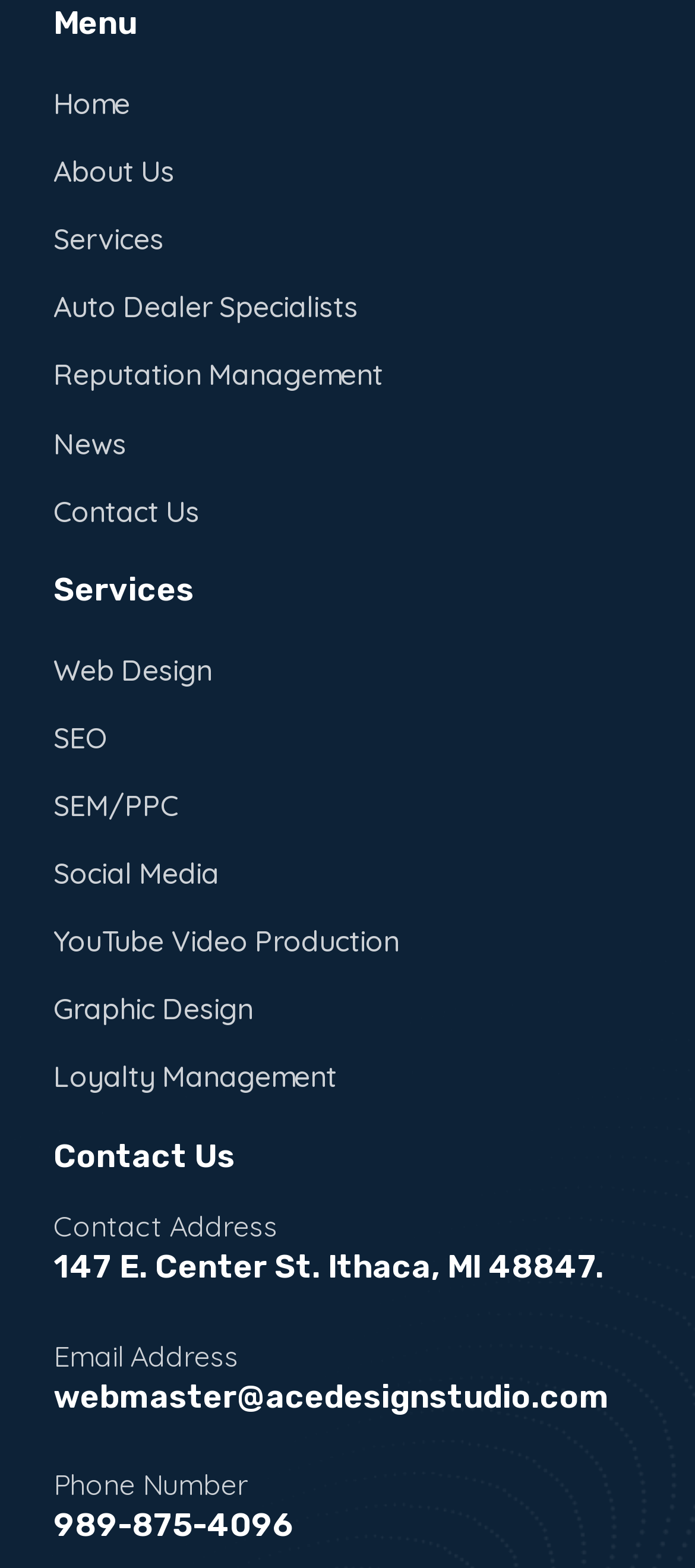Please specify the coordinates of the bounding box for the element that should be clicked to carry out this instruction: "Get Contact Us information". The coordinates must be four float numbers between 0 and 1, formatted as [left, top, right, bottom].

[0.077, 0.31, 0.923, 0.342]